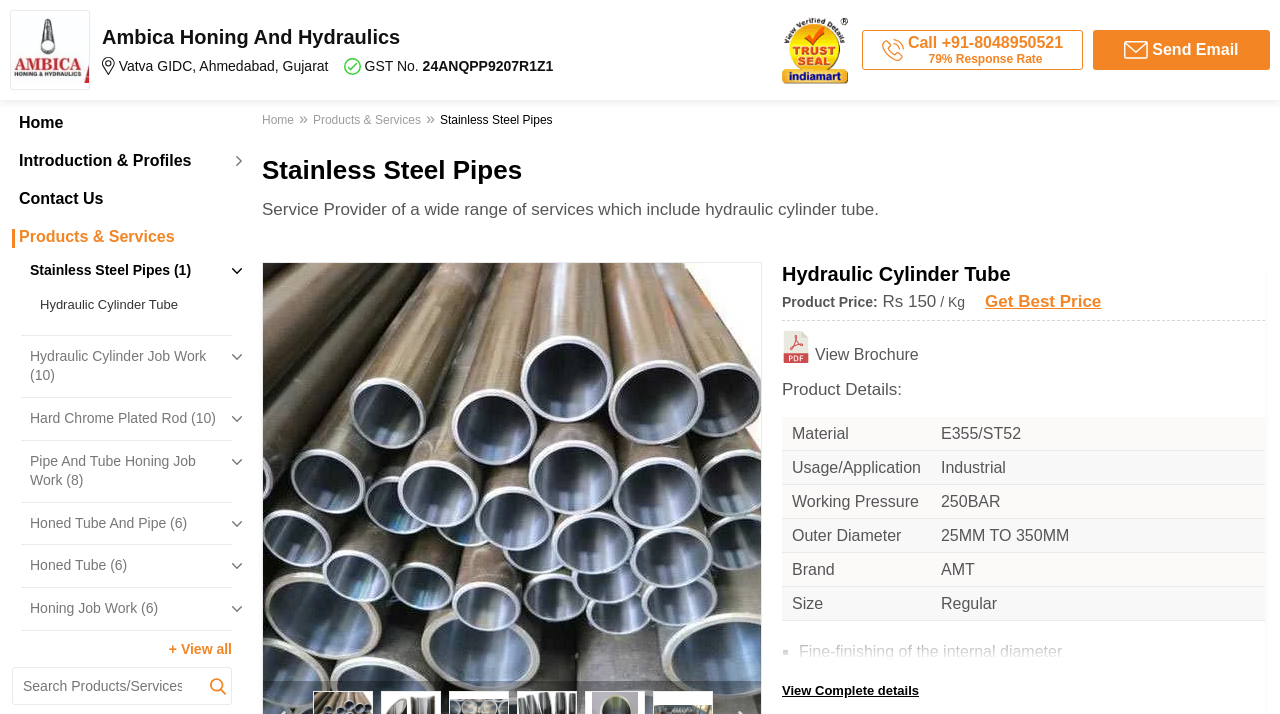Determine the title of the webpage and give its text content.

Stainless Steel Pipes